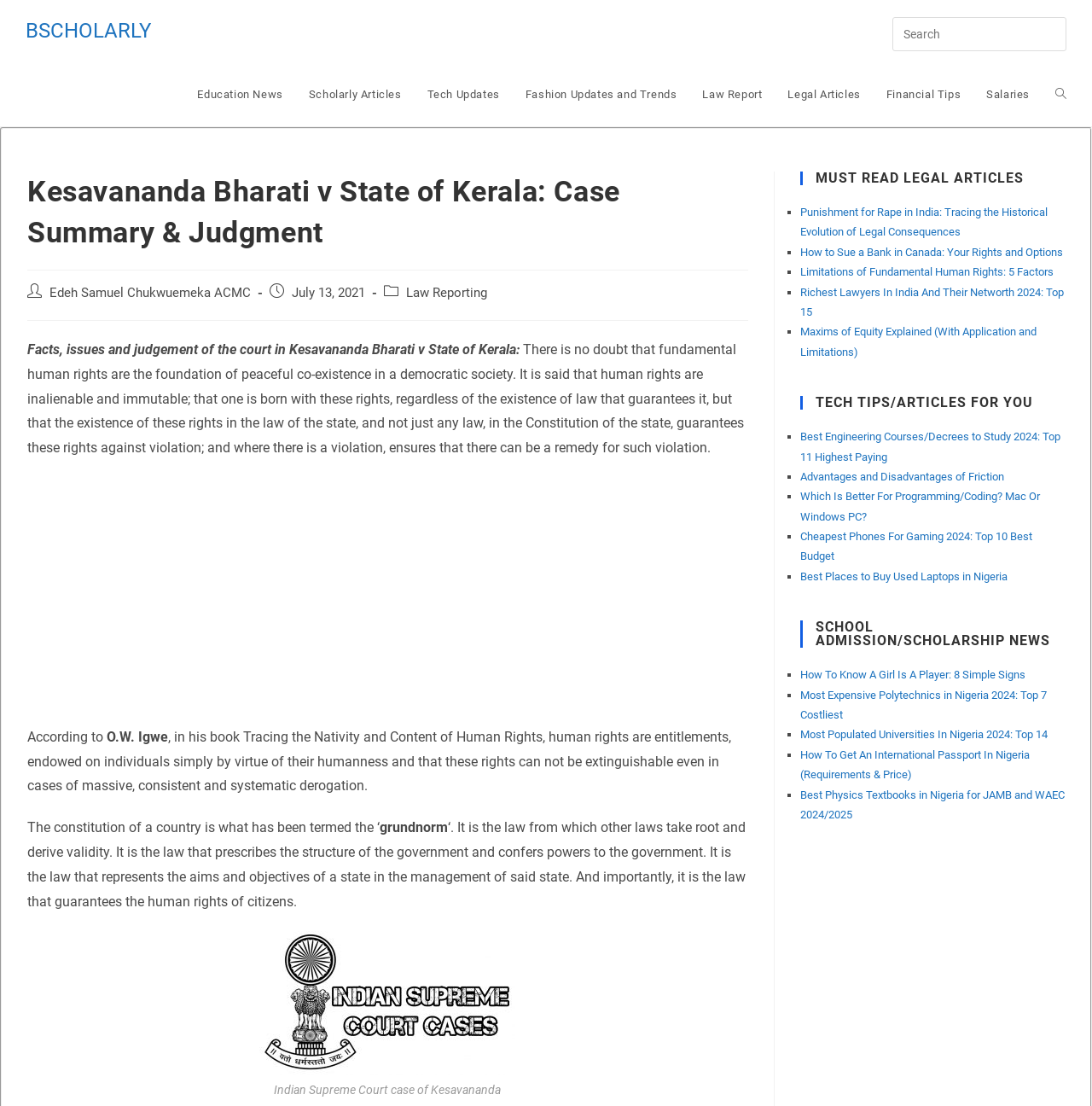What is the category of the post? Based on the screenshot, please respond with a single word or phrase.

Law Reporting